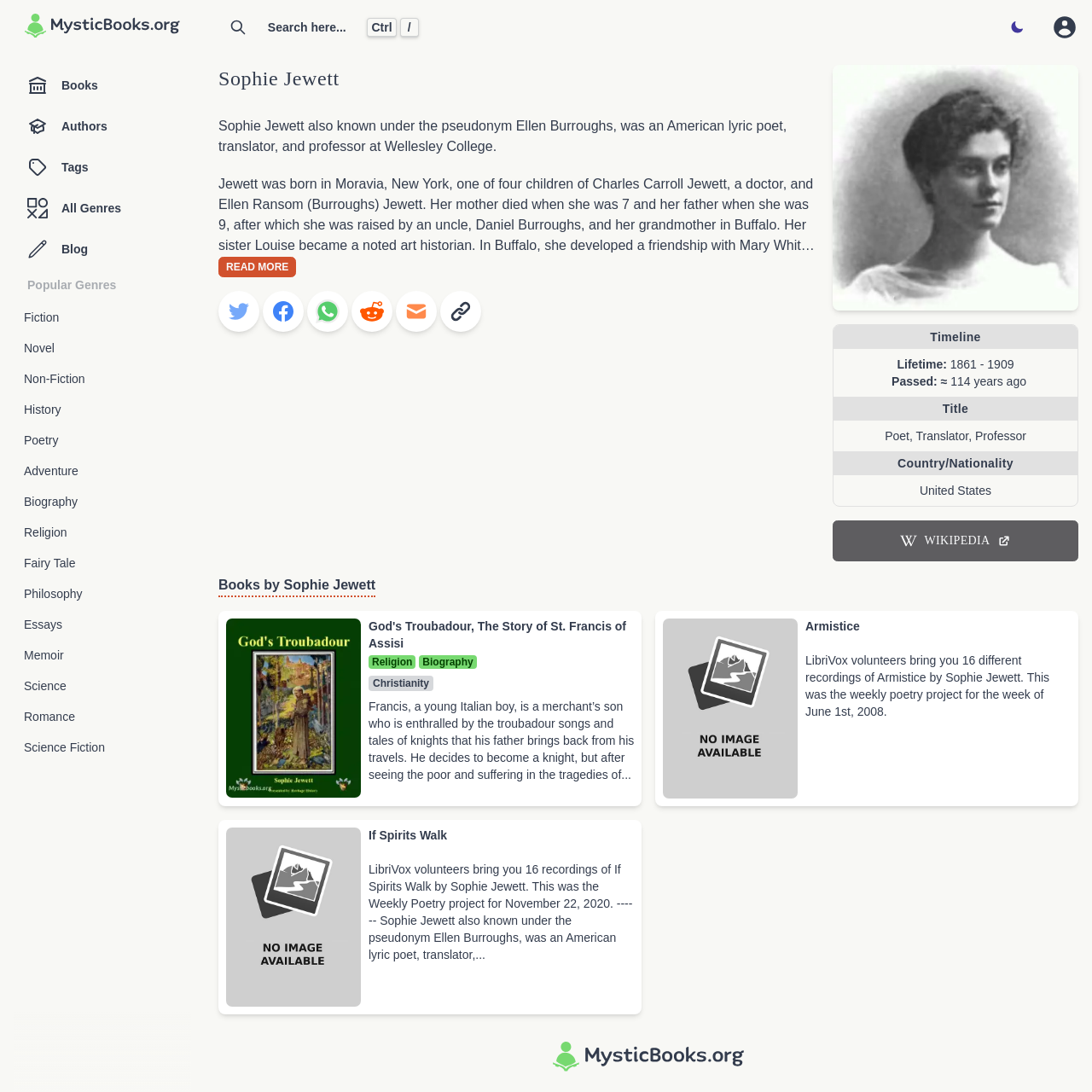Determine the bounding box coordinates for the UI element matching this description: "Link Copied".

[0.403, 0.266, 0.441, 0.304]